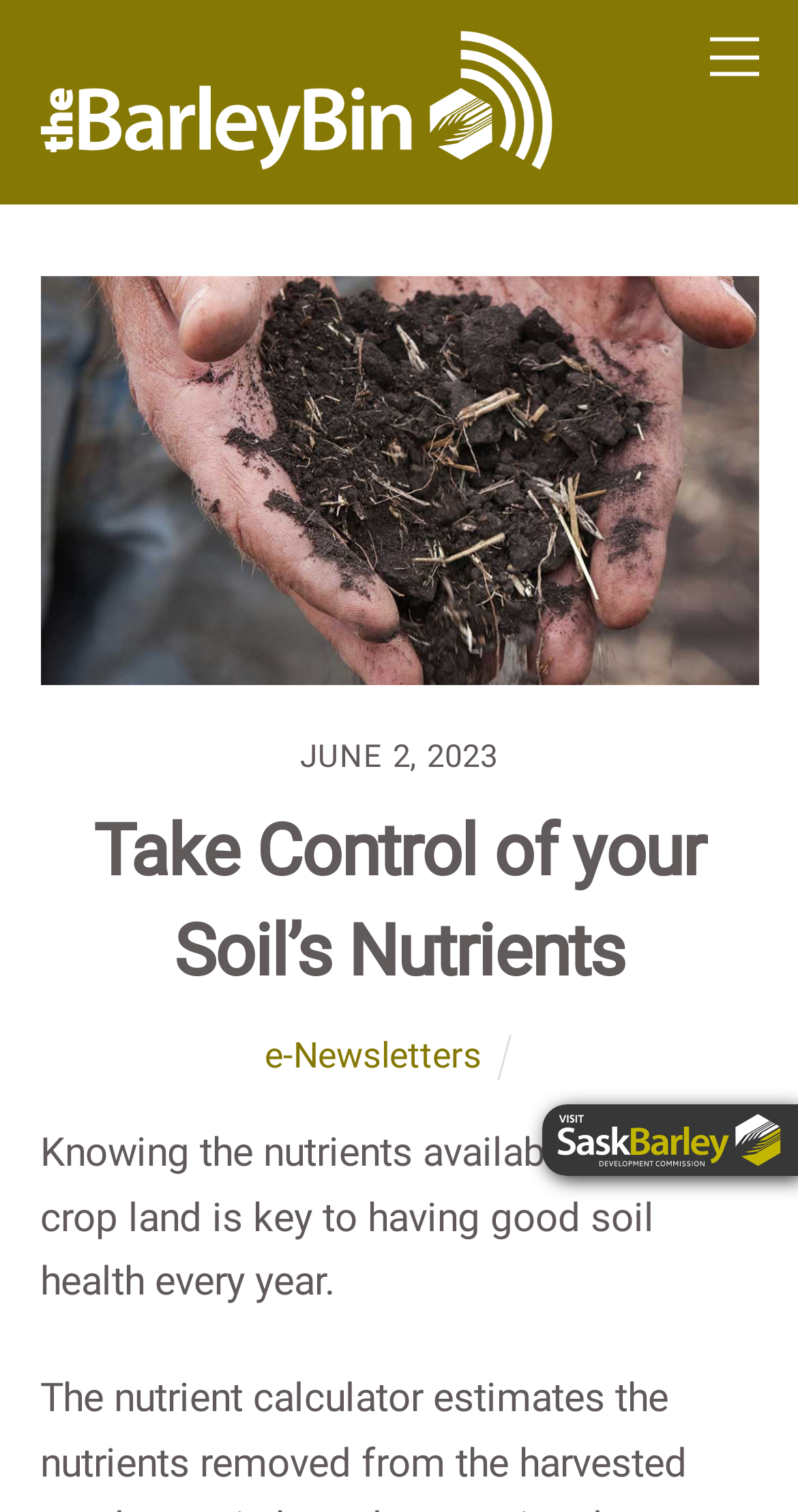What is the topic related to in the main content?
Answer the question in a detailed and comprehensive manner.

I inferred this by looking at the link 'Soil' and the image with the same name, which suggests that the topic is related to soil. Additionally, the static text 'Knowing the nutrients available in your crop land is key to having good soil health every year.' further supports this conclusion.